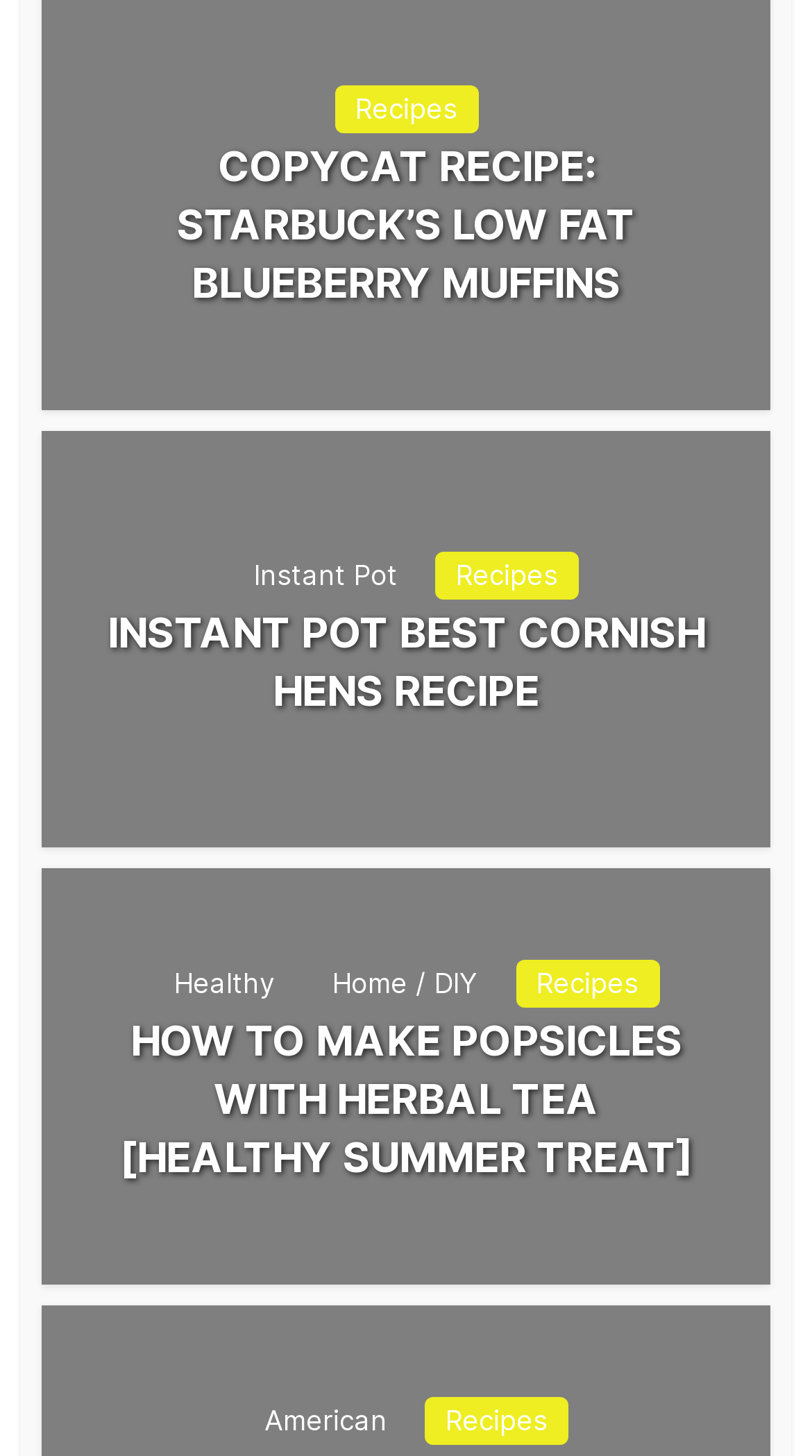Predict the bounding box coordinates of the UI element that matches this description: "Home / DIY". The coordinates should be in the format [left, top, right, bottom] with each value between 0 and 1.

[0.383, 0.658, 0.614, 0.691]